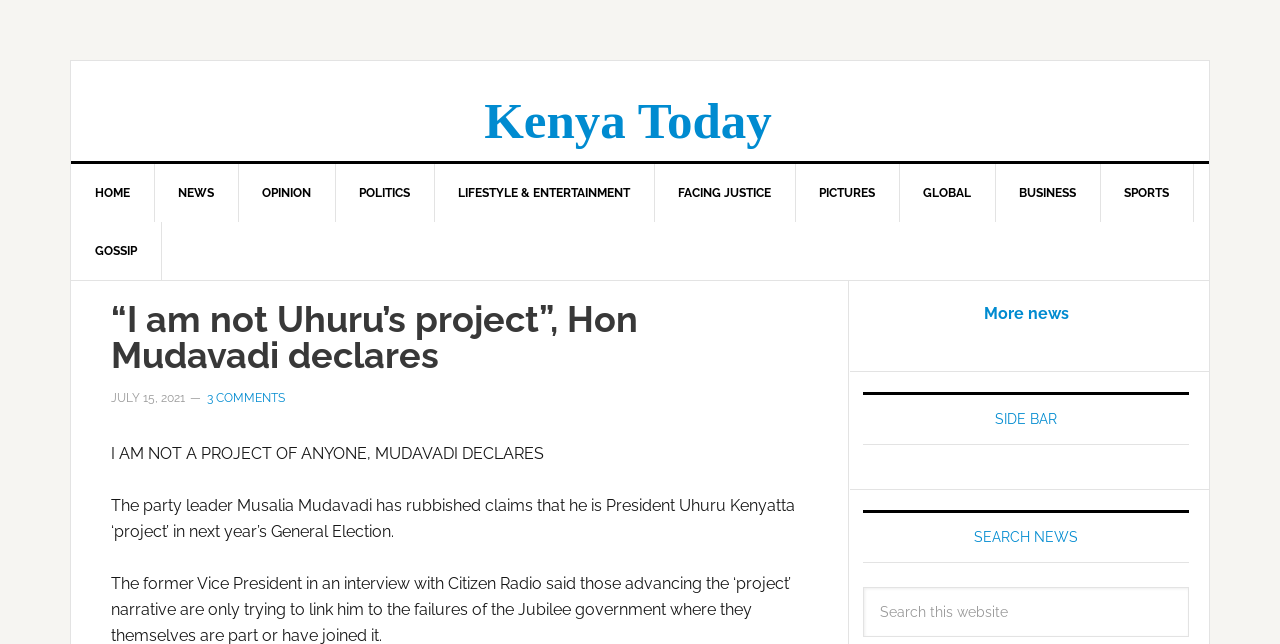Please determine the bounding box coordinates of the element's region to click in order to carry out the following instruction: "Read more news". The coordinates should be four float numbers between 0 and 1, i.e., [left, top, right, bottom].

[0.768, 0.472, 0.835, 0.502]